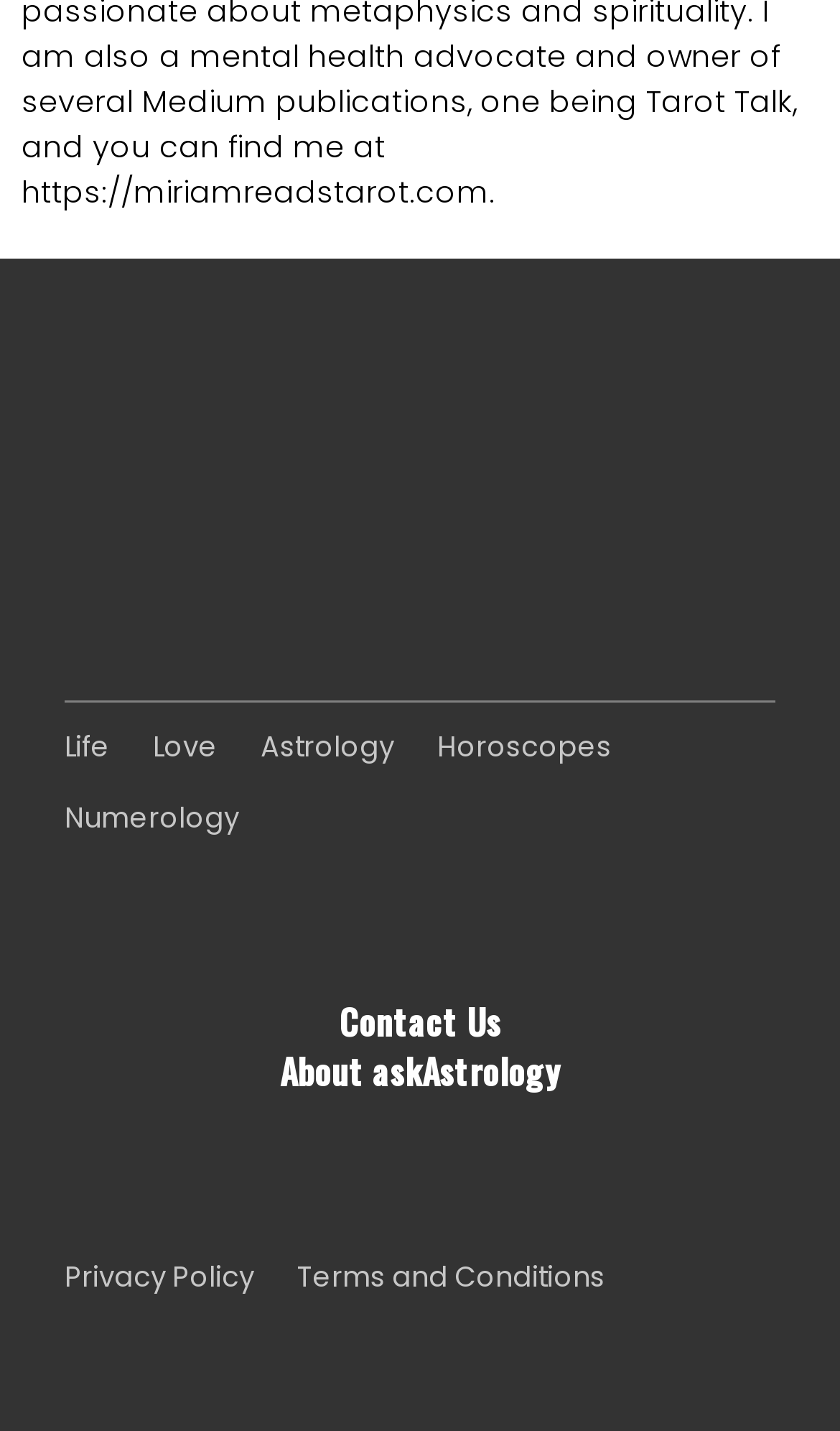Identify the bounding box for the UI element specified in this description: "Terms and Conditions". The coordinates must be four float numbers between 0 and 1, formatted as [left, top, right, bottom].

[0.354, 0.88, 0.721, 0.905]